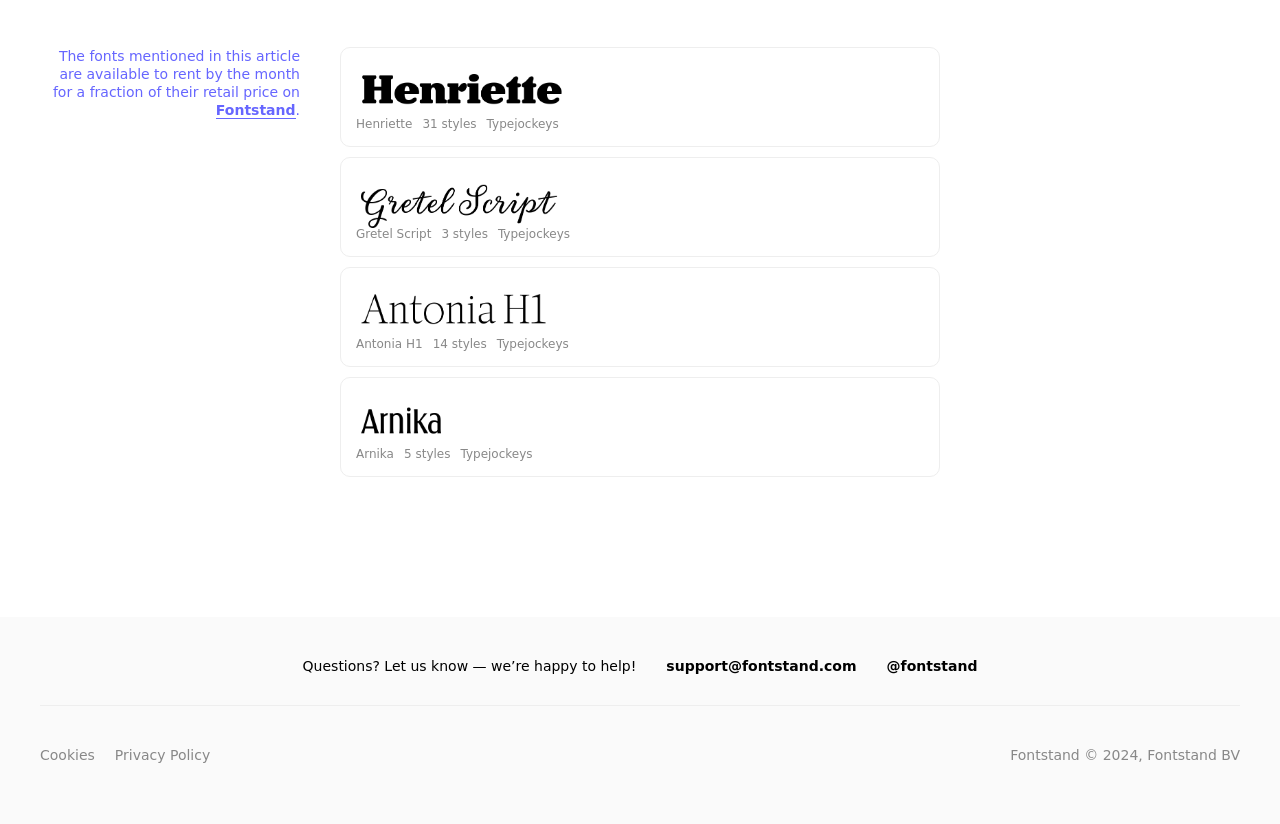Locate the bounding box coordinates of the clickable element to fulfill the following instruction: "Check out Gretel Script font". Provide the coordinates as four float numbers between 0 and 1 in the format [left, top, right, bottom].

[0.278, 0.231, 0.439, 0.29]